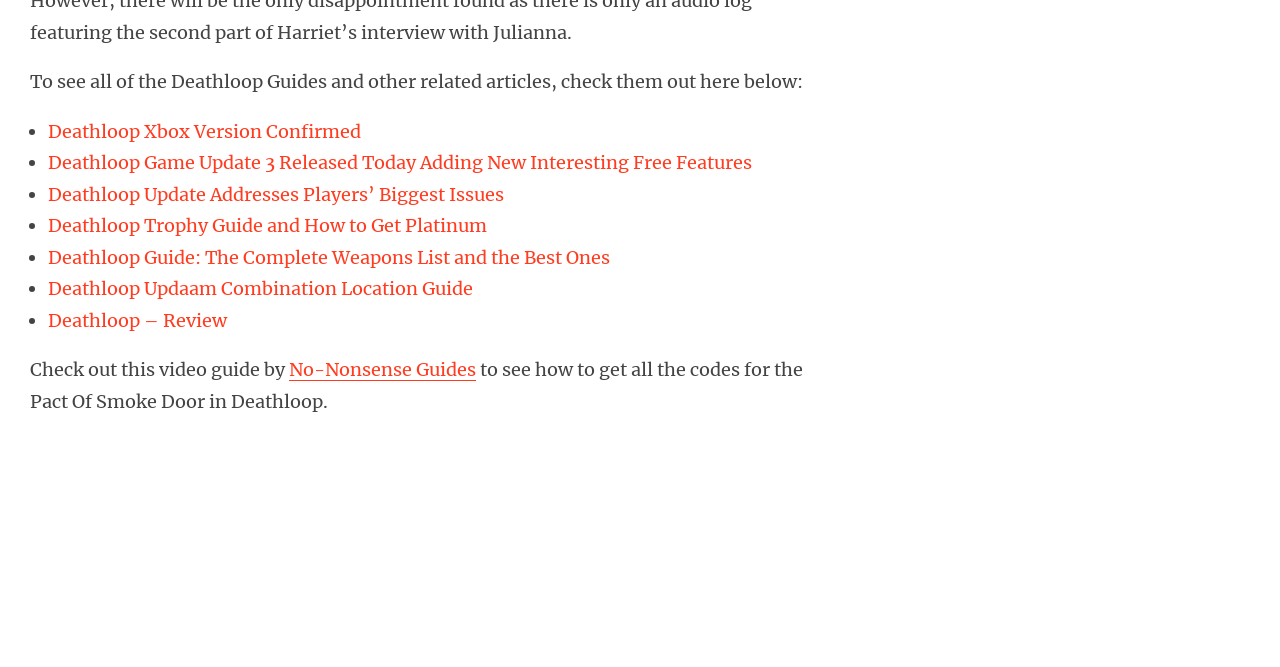Please identify the bounding box coordinates of the element that needs to be clicked to execute the following command: "Check out Deathloop Xbox Version Confirmed". Provide the bounding box using four float numbers between 0 and 1, formatted as [left, top, right, bottom].

[0.038, 0.179, 0.282, 0.214]